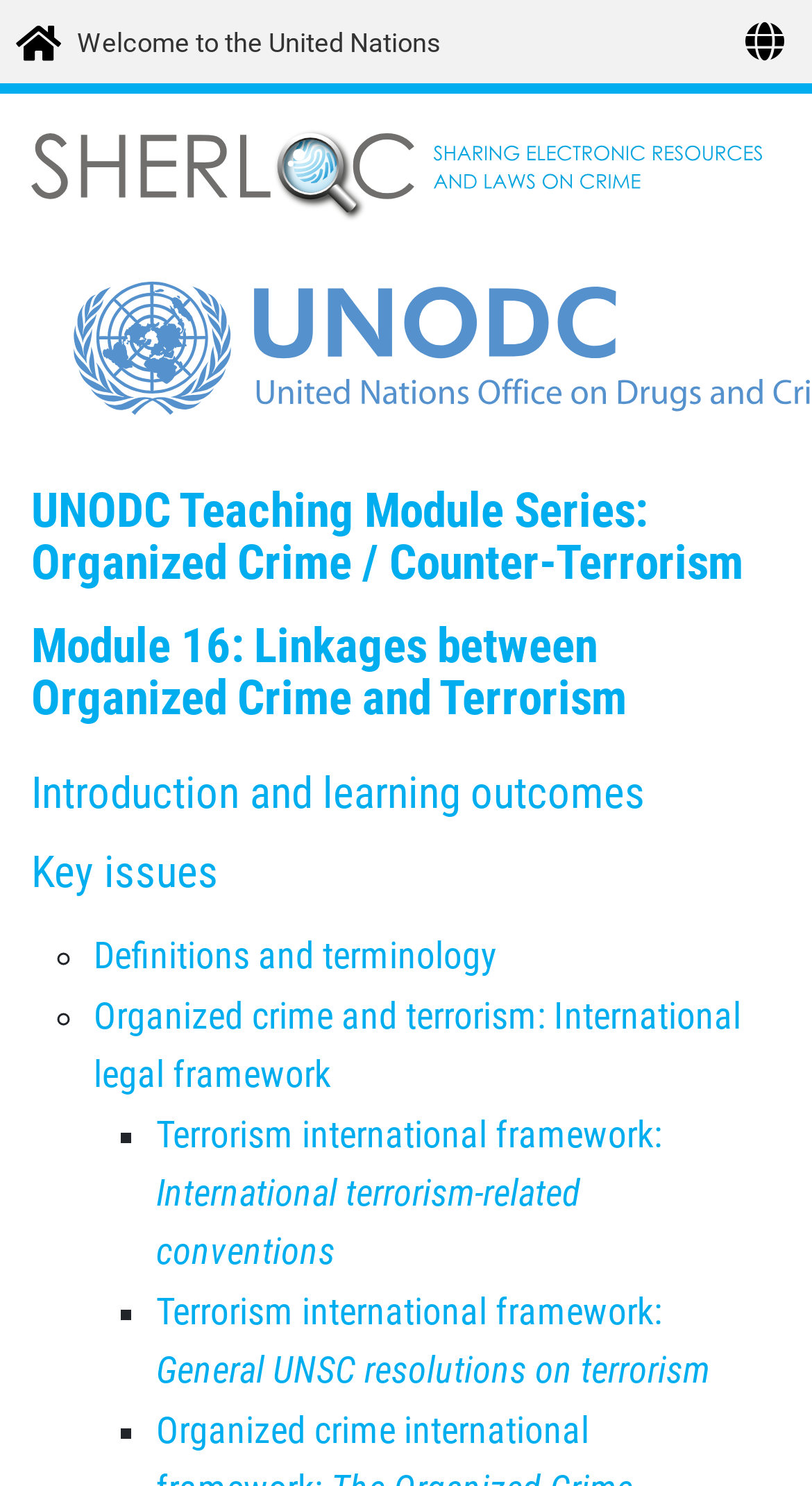Locate and extract the text of the main heading on the webpage.

Research and independent study questions